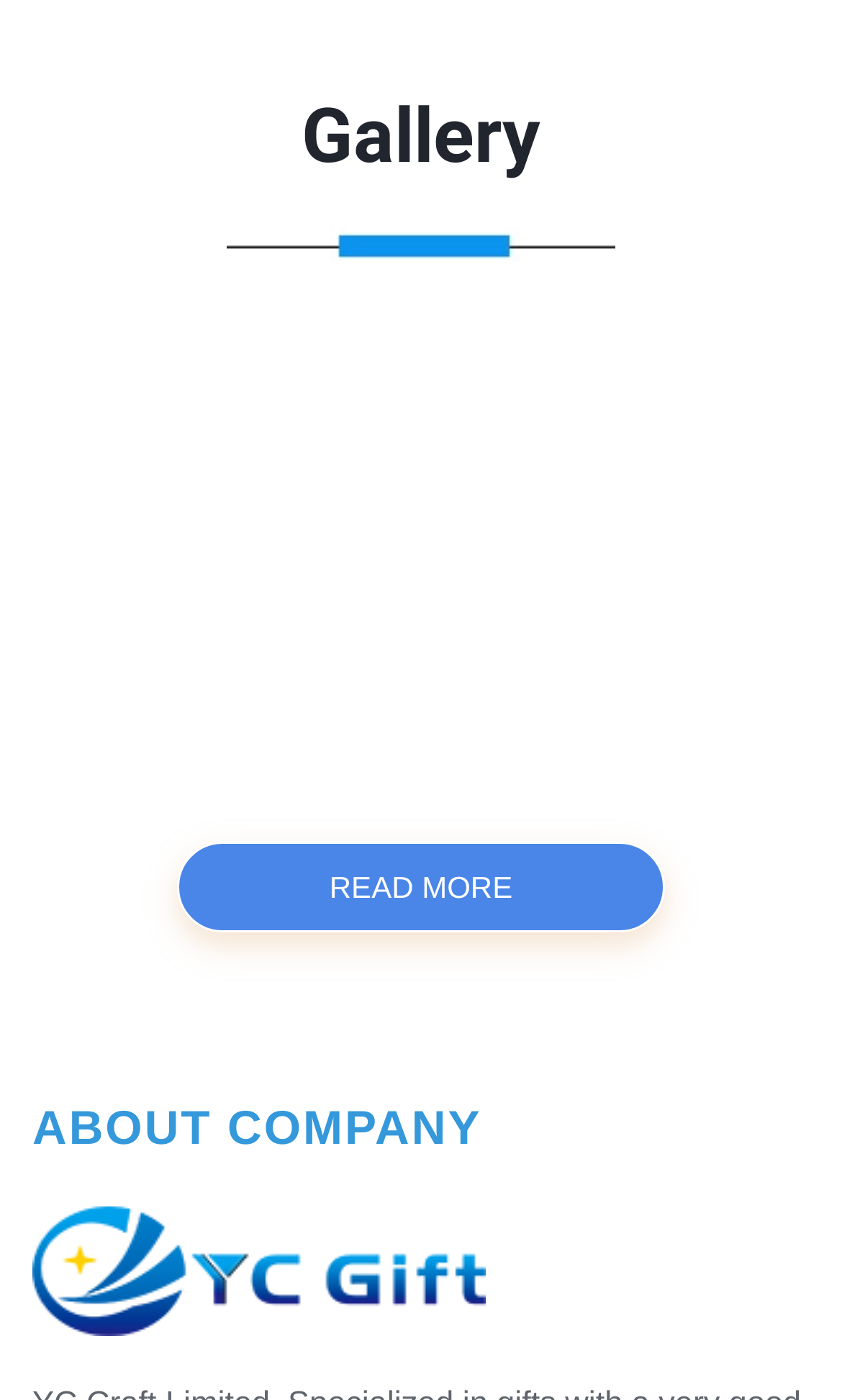Answer briefly with one word or phrase:
What is the text above the links?

ABOUT COMPANY